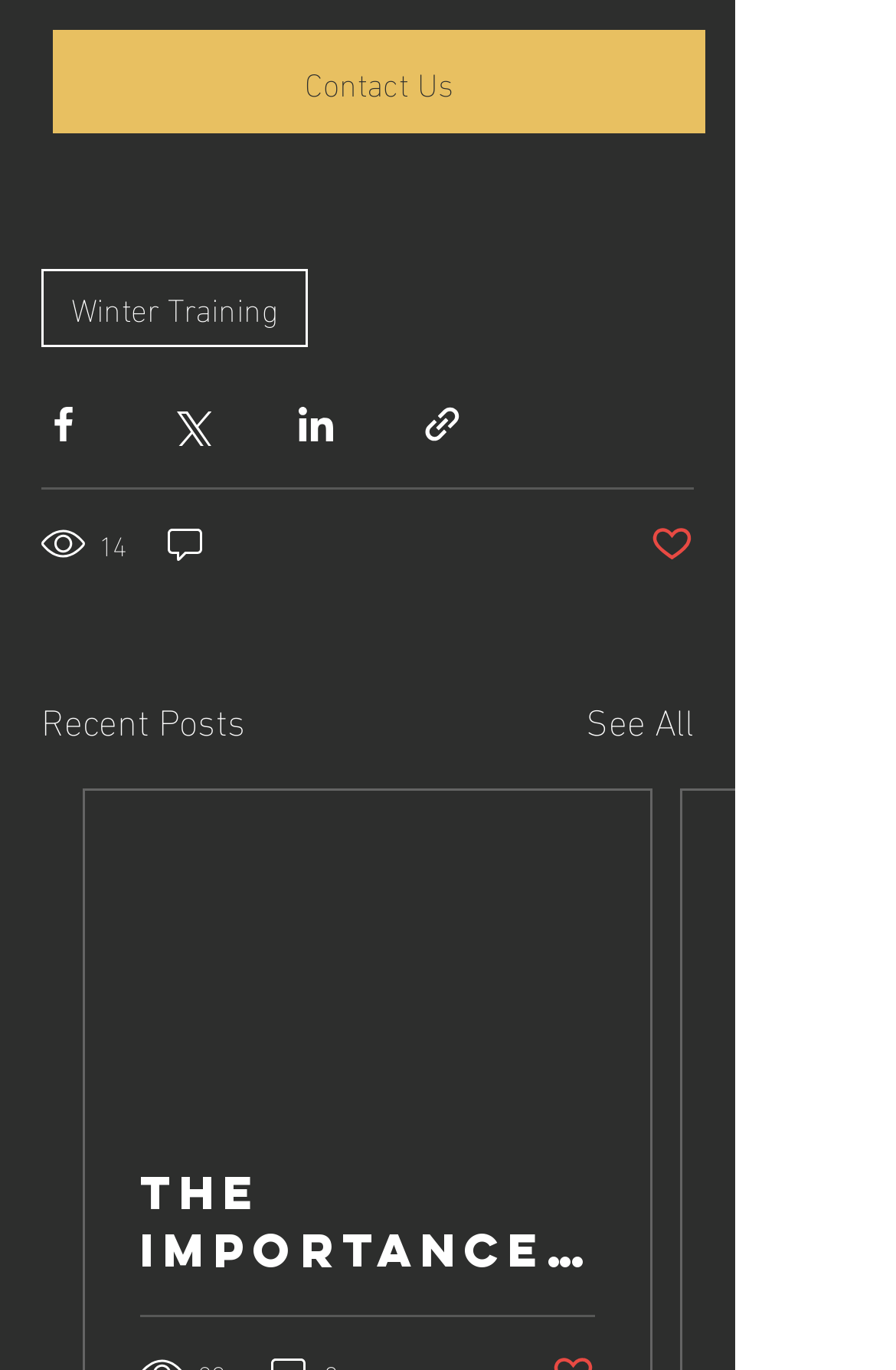Using the webpage screenshot, find the UI element described by aria-label="Share via Twitter". Provide the bounding box coordinates in the format (top-left x, top-left y, bottom-right x, bottom-right y), ensuring all values are floating point numbers between 0 and 1.

[0.187, 0.293, 0.236, 0.325]